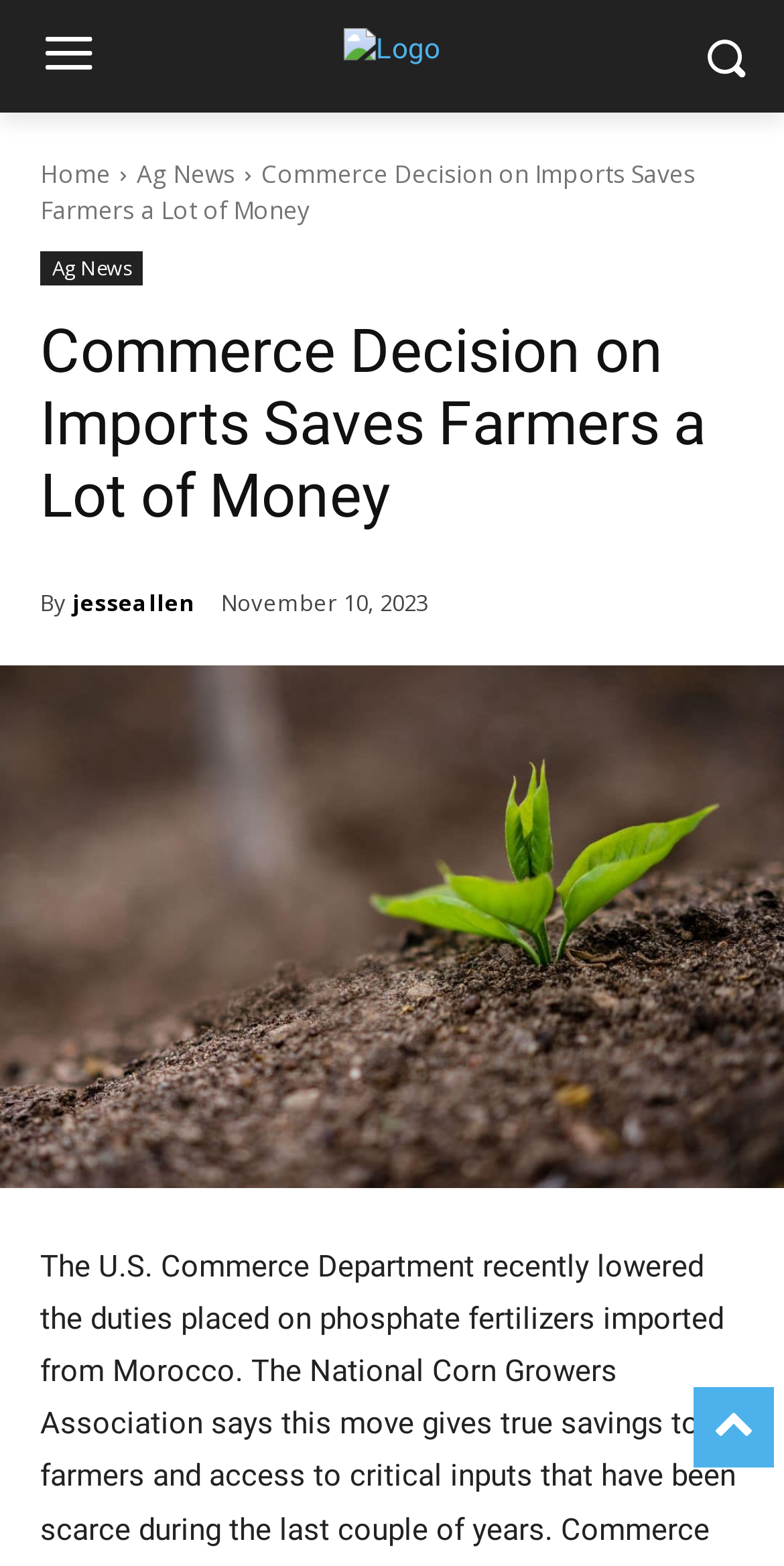Mark the bounding box of the element that matches the following description: "title="Soil Field Fertilizer"".

[0.0, 0.425, 1.0, 0.759]